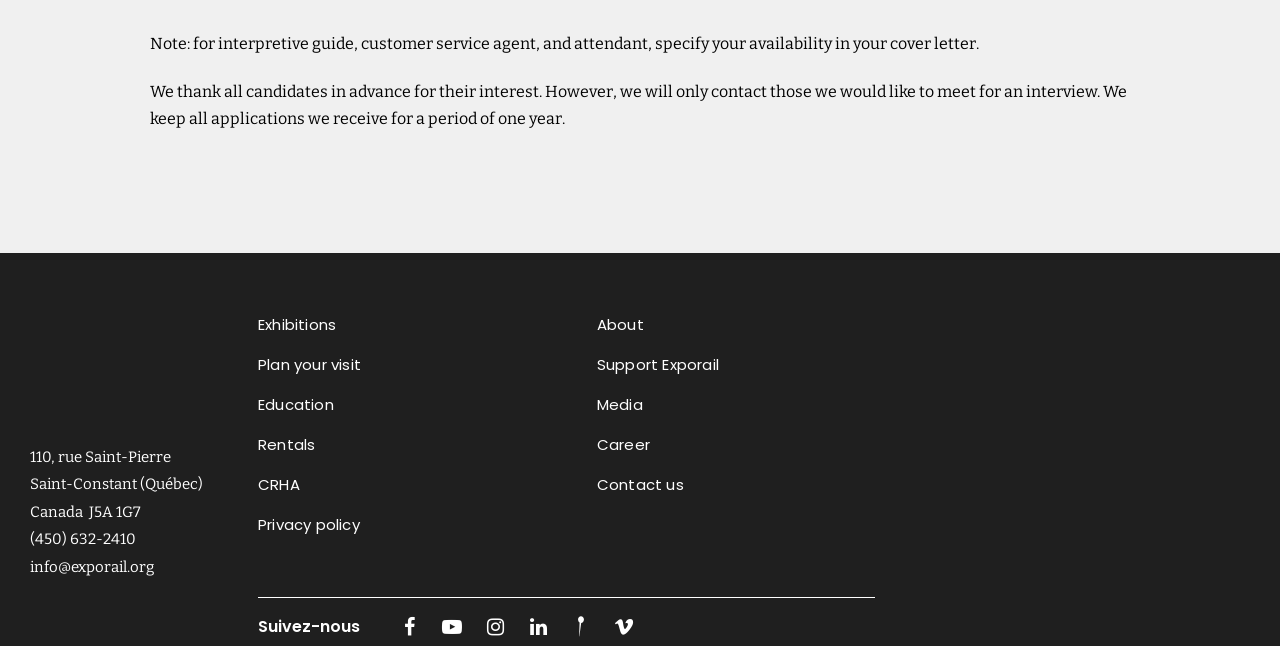Please identify the bounding box coordinates of the area I need to click to accomplish the following instruction: "Follow on Facebook".

[0.305, 0.941, 0.334, 1.0]